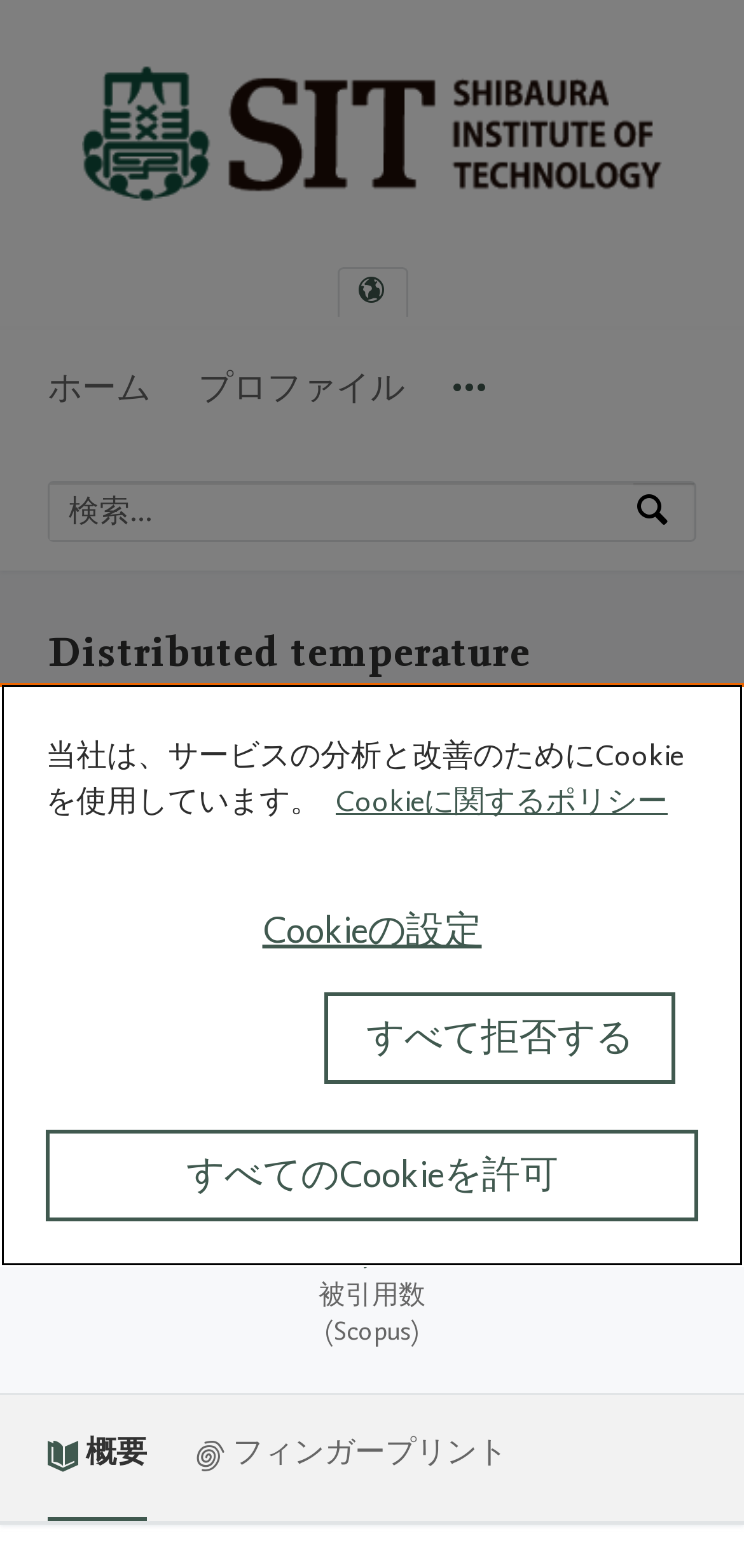Find the bounding box coordinates of the clickable region needed to perform the following instruction: "Click on the author's name". The coordinates should be provided as four float numbers between 0 and 1, i.e., [left, top, right, bottom].

[0.064, 0.63, 0.172, 0.654]